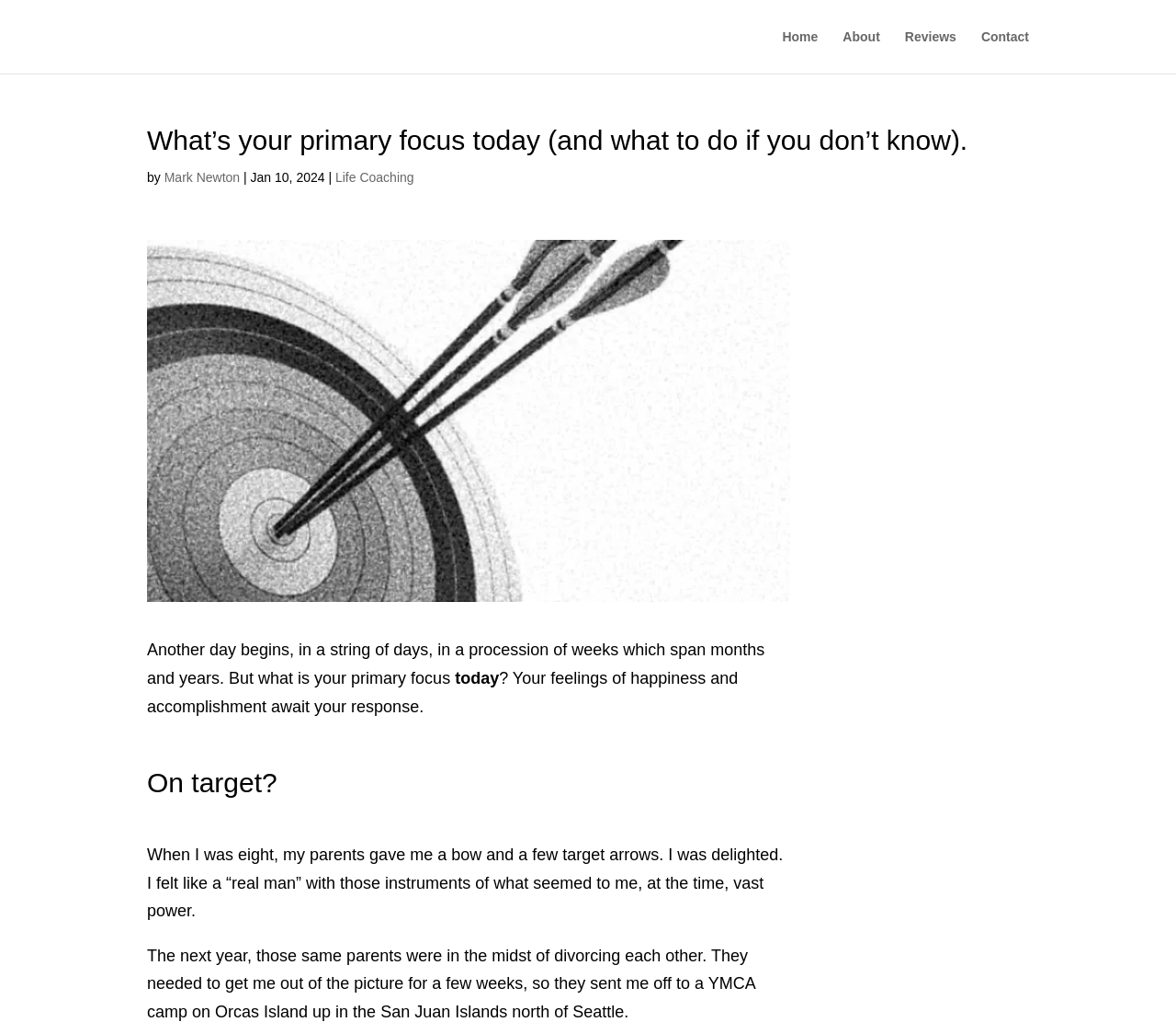Please provide a one-word or phrase answer to the question: 
What is the location mentioned in the article?

Orcas Island